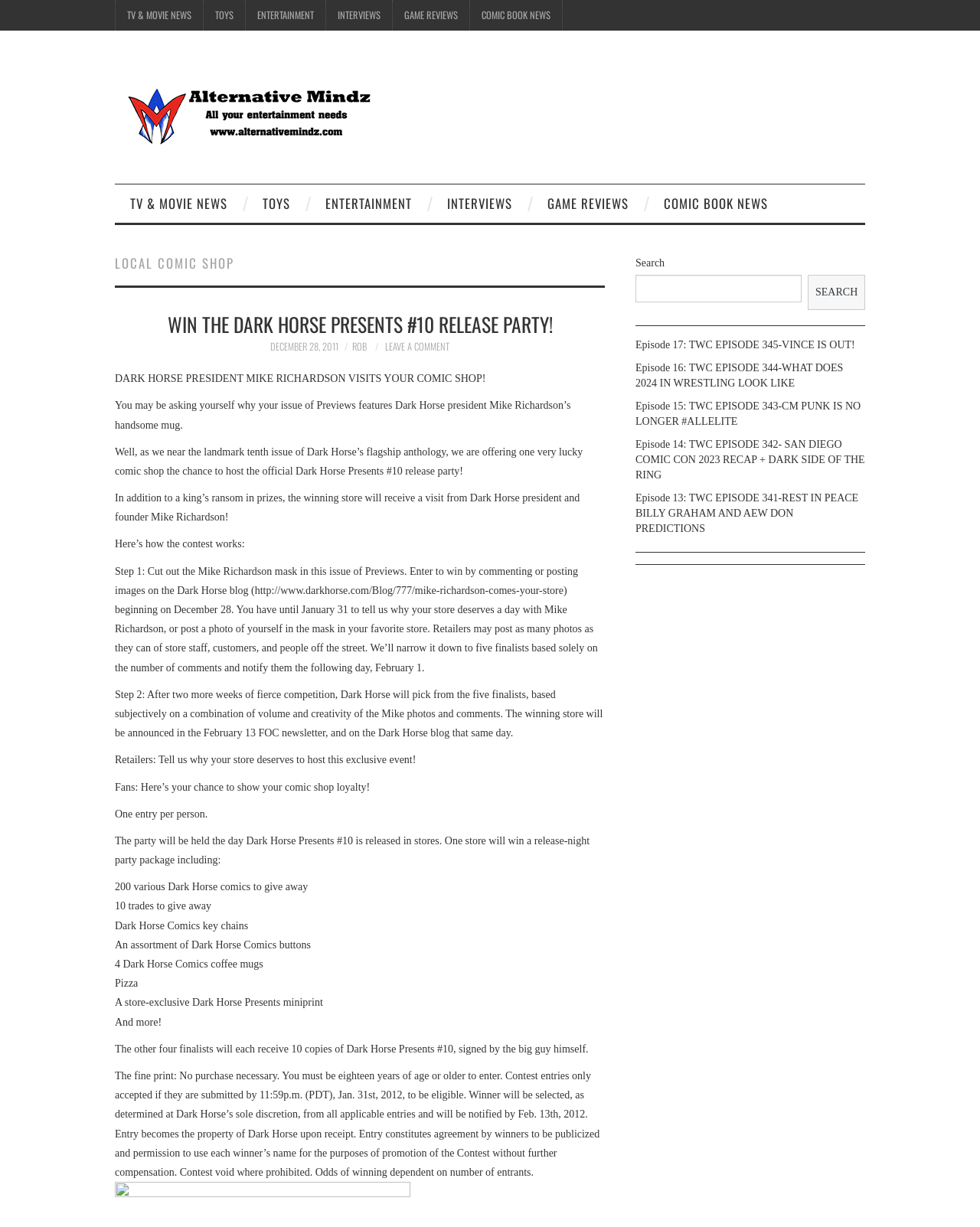What is the purpose of the Mike Richardson mask?
Can you provide a detailed and comprehensive answer to the question?

The Mike Richardson mask is used to enter the contest by cutting it out and posting images on the Dark Horse blog, as described in the StaticText element with bounding box coordinates [0.117, 0.461, 0.61, 0.549].